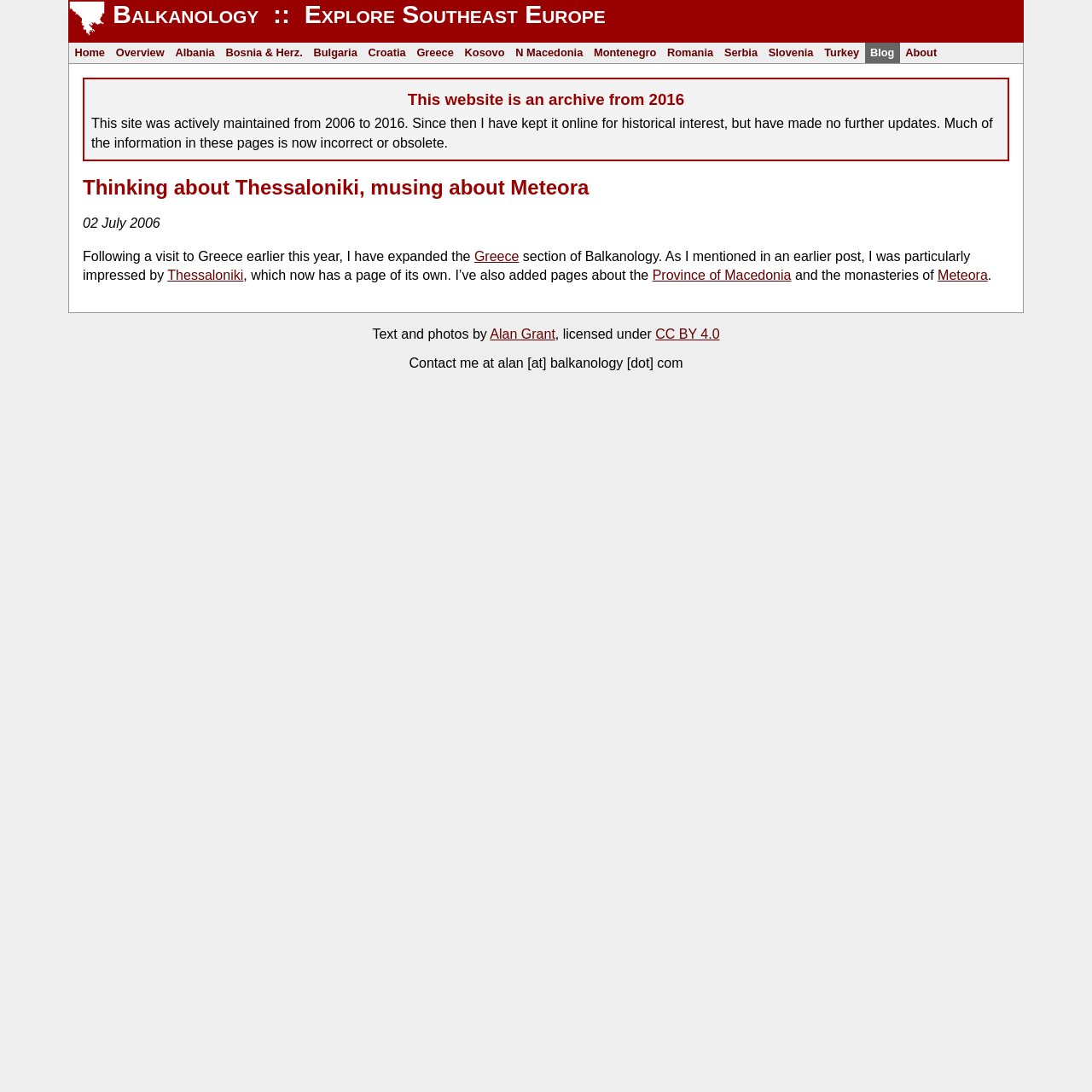Determine the bounding box coordinates of the clickable region to follow the instruction: "Click on the Home link".

[0.063, 0.039, 0.101, 0.058]